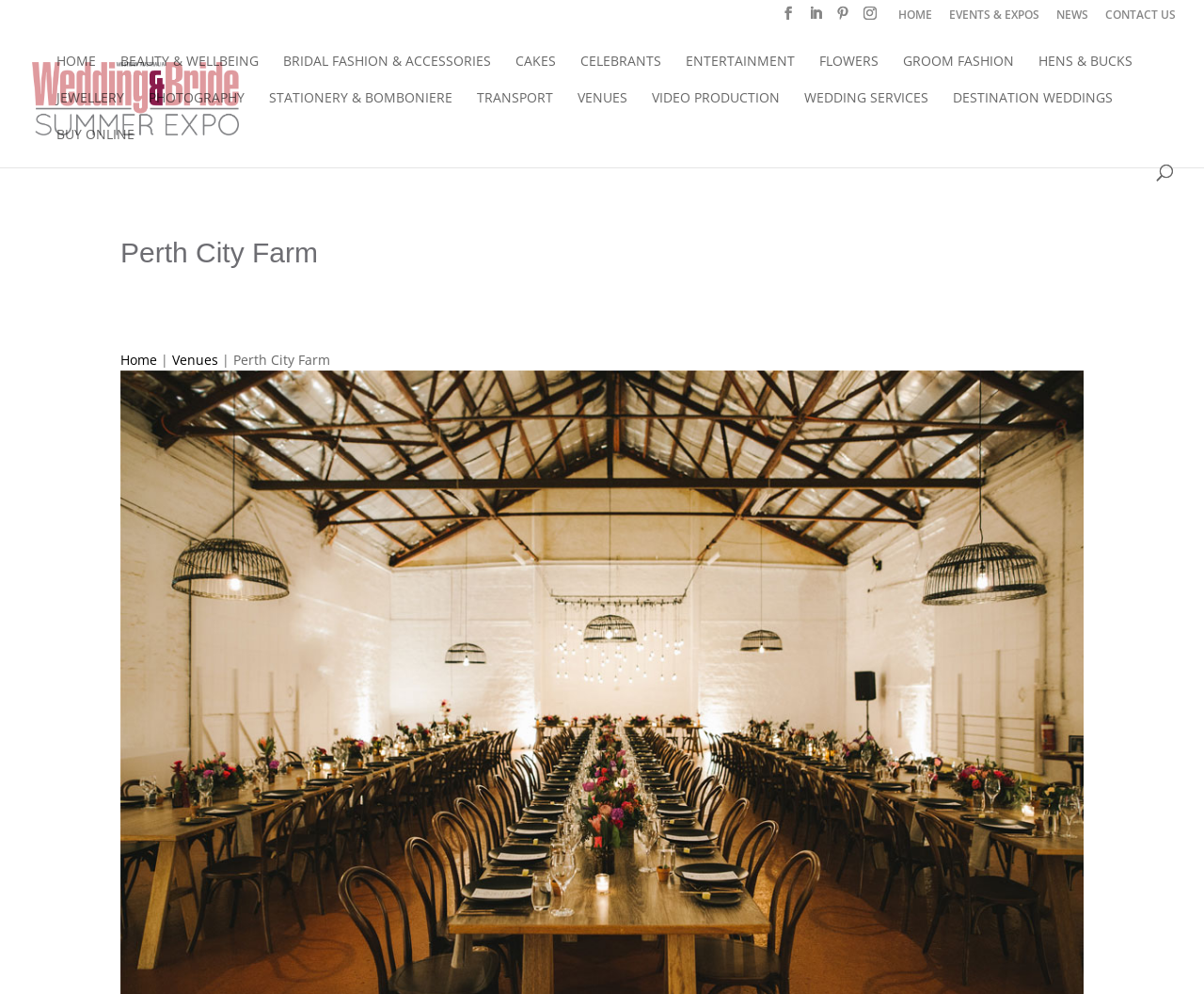Identify the bounding box coordinates of the part that should be clicked to carry out this instruction: "Search for something".

[0.053, 0.03, 0.953, 0.032]